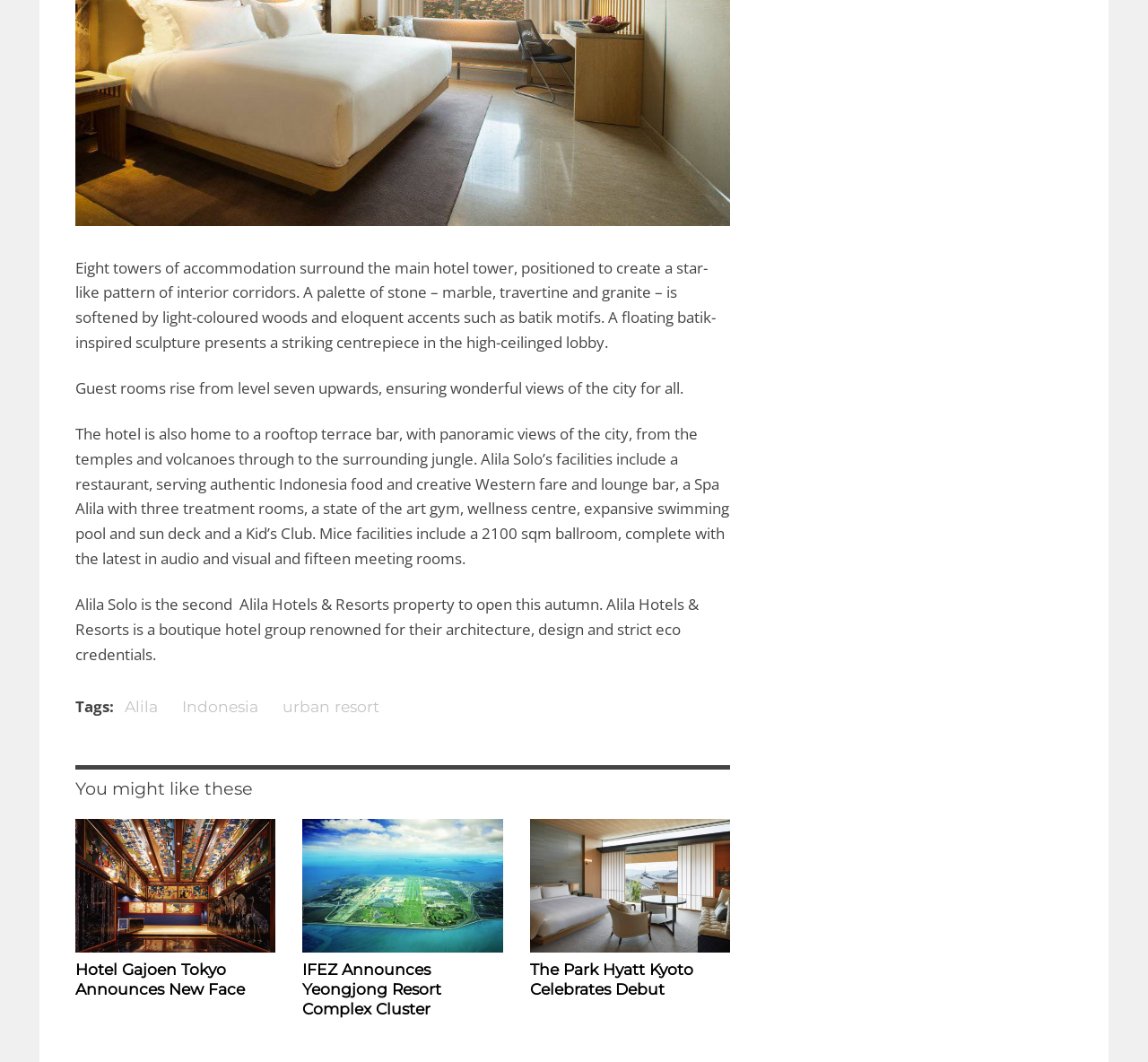Determine the bounding box coordinates for the region that must be clicked to execute the following instruction: "Learn more about Indonesia".

[0.149, 0.653, 0.234, 0.678]